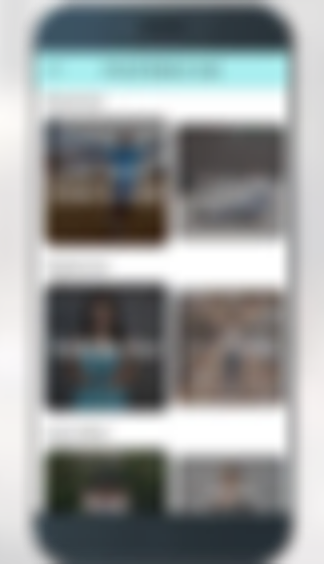Thoroughly describe the content and context of the image.

The image showcases a mobile application interface designed for fitness enthusiasts, highlighting various exercise videos available on the platform. The app features a clean and approachable layout, with a top navigation bar labeled "Exercise Video Library." Below, users can explore a series of video thumbnails, each representing different workouts. The visuals suggest diverse exercises to cater to various fitness levels, captured in engaging, dynamic poses. The overall design emphasizes accessibility for users looking to maintain a healthy lifestyle, even amidst a busy schedule, promoting fun and effective workout routines.